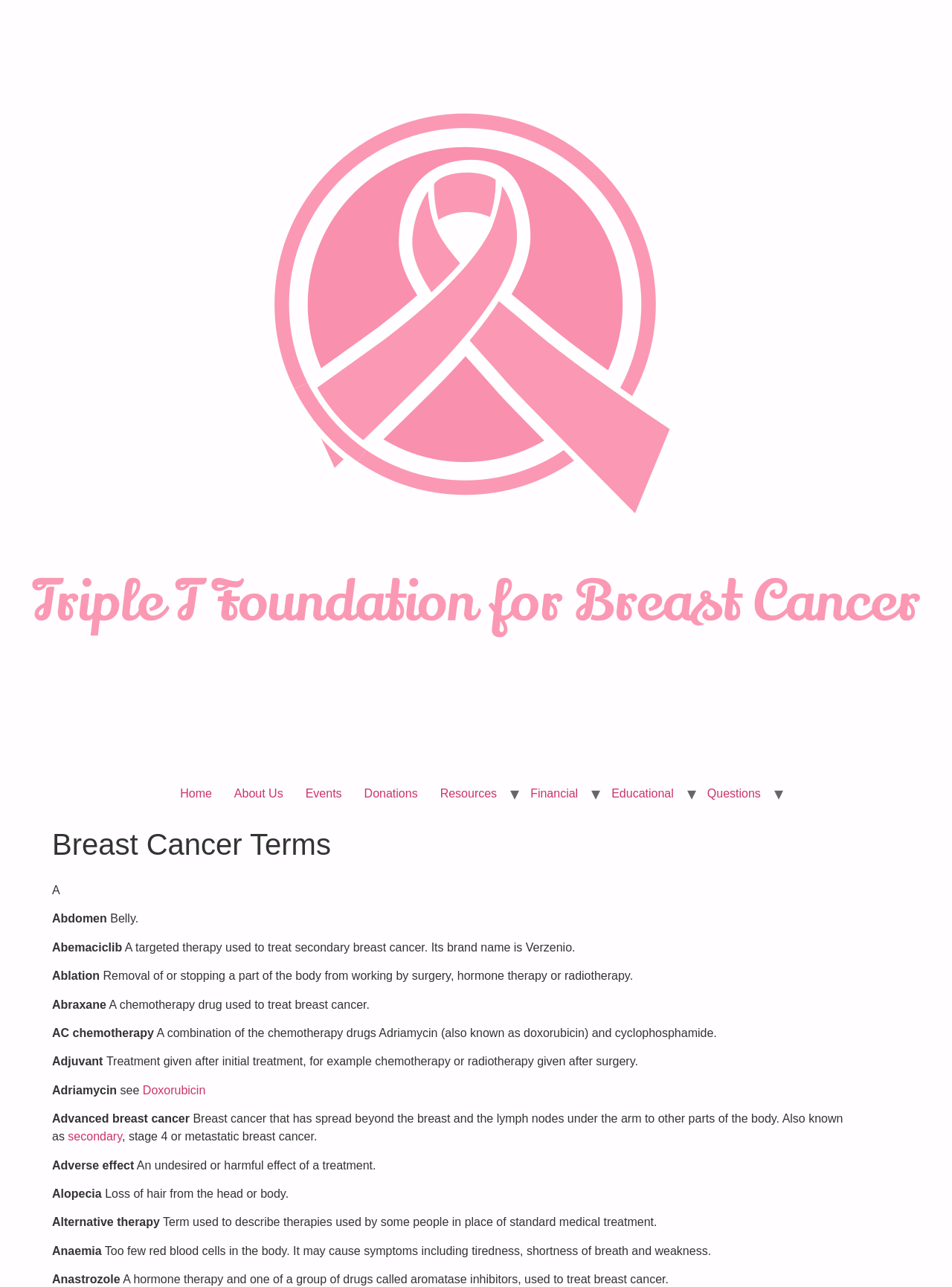How many breast cancer terms are listed on the webpage?
Based on the screenshot, give a detailed explanation to answer the question.

The webpage lists many breast cancer terms, including 'Abdomen', 'Abemaciclib', 'Ablation', and many others. By scrolling through the list, we can see that there are more than 15 terms listed.